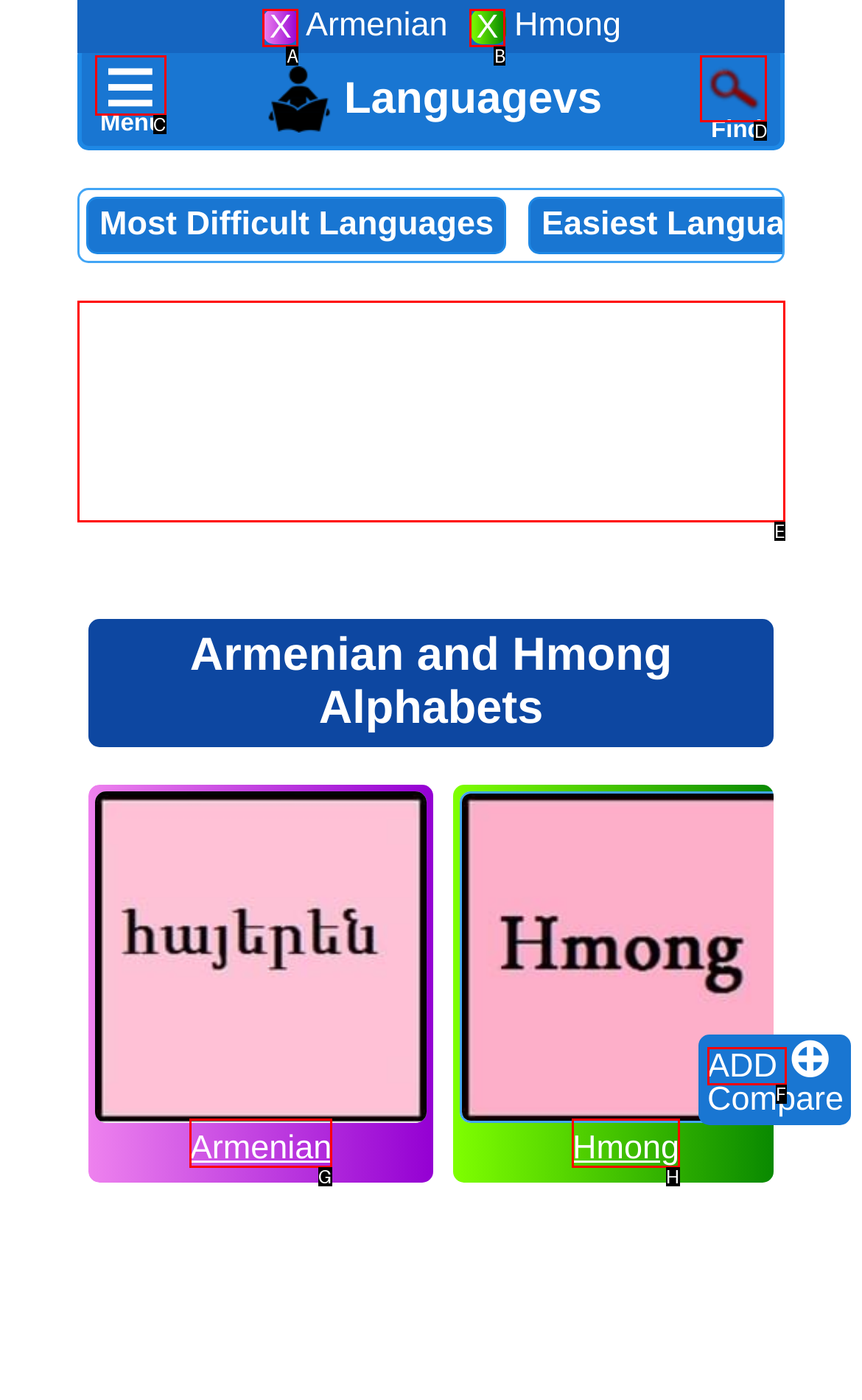Determine which HTML element to click to execute the following task: Click the 'ADD' button Answer with the letter of the selected option.

F